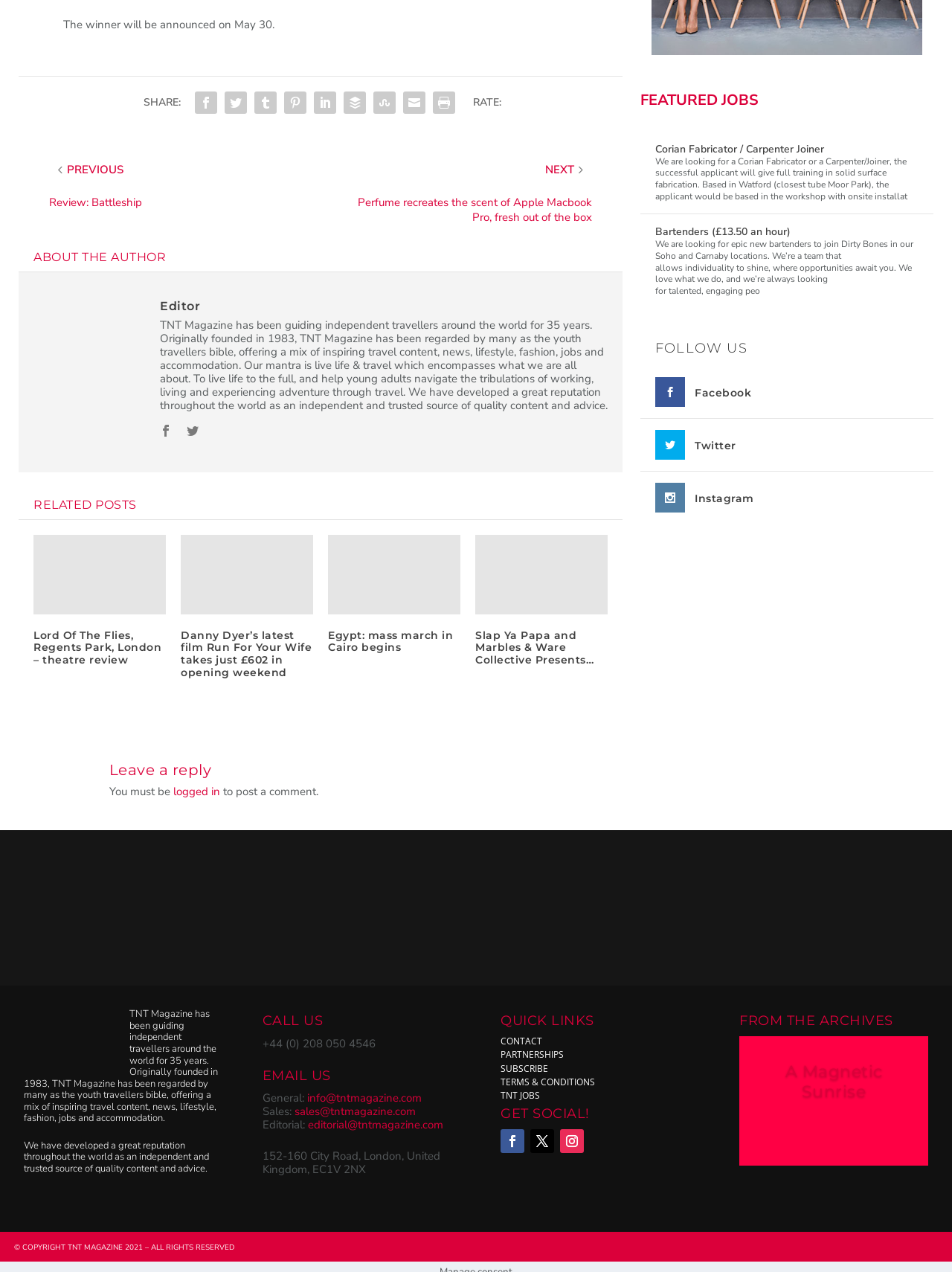Find the bounding box coordinates for the HTML element described in this sentence: "Corian Fabricator / Carpenter Joiner". Provide the coordinates as four float numbers between 0 and 1, in the format [left, top, right, bottom].

[0.688, 0.103, 0.866, 0.114]